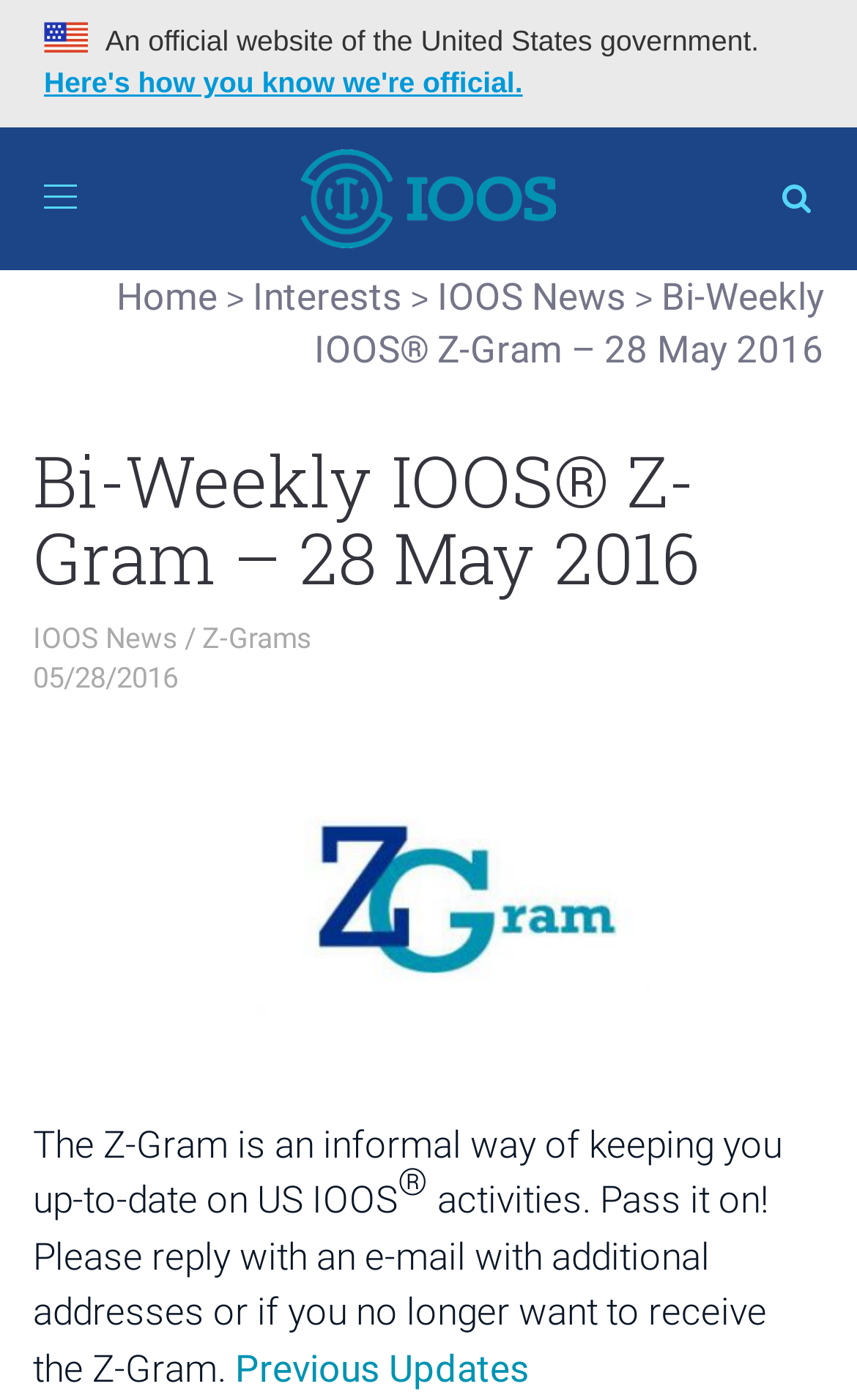Predict the bounding box coordinates for the UI element described as: "Interests". The coordinates should be four float numbers between 0 and 1, presented as [left, top, right, bottom].

[0.295, 0.196, 0.469, 0.227]